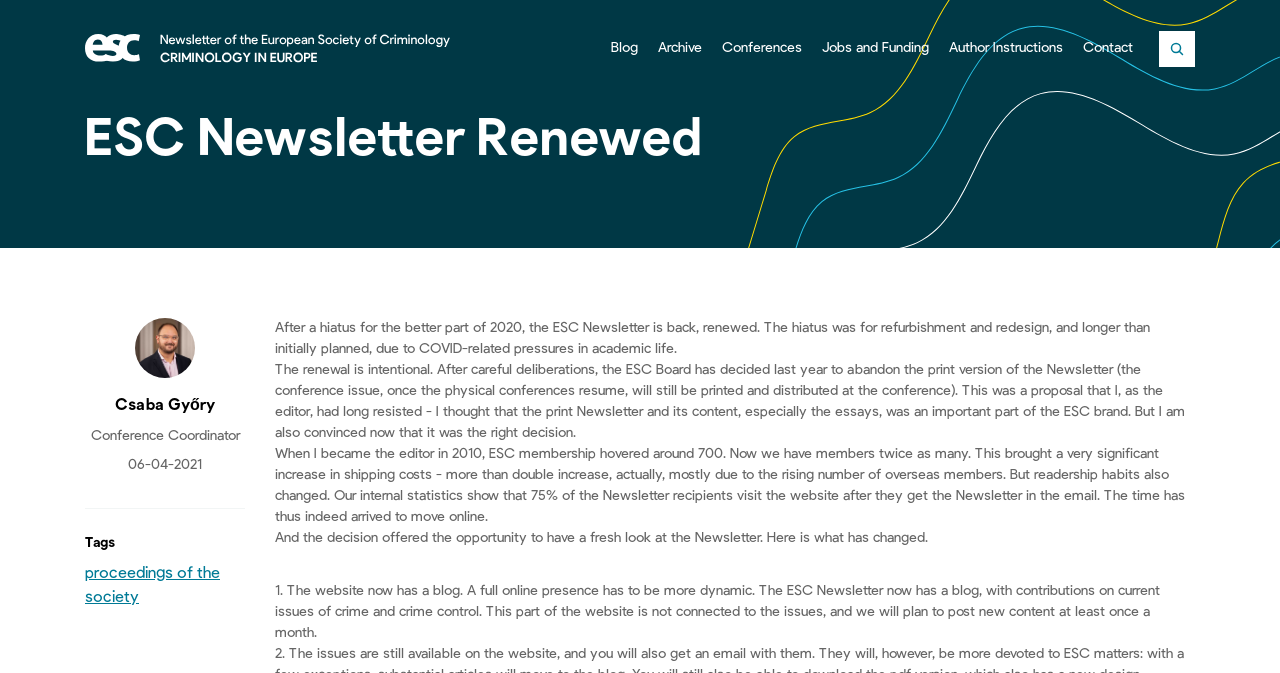Please provide a detailed answer to the question below by examining the image:
What is the purpose of the search box?

The search box is located below the navigation links and has a placeholder text 'Search for issues and blog posts.' which indicates its purpose.